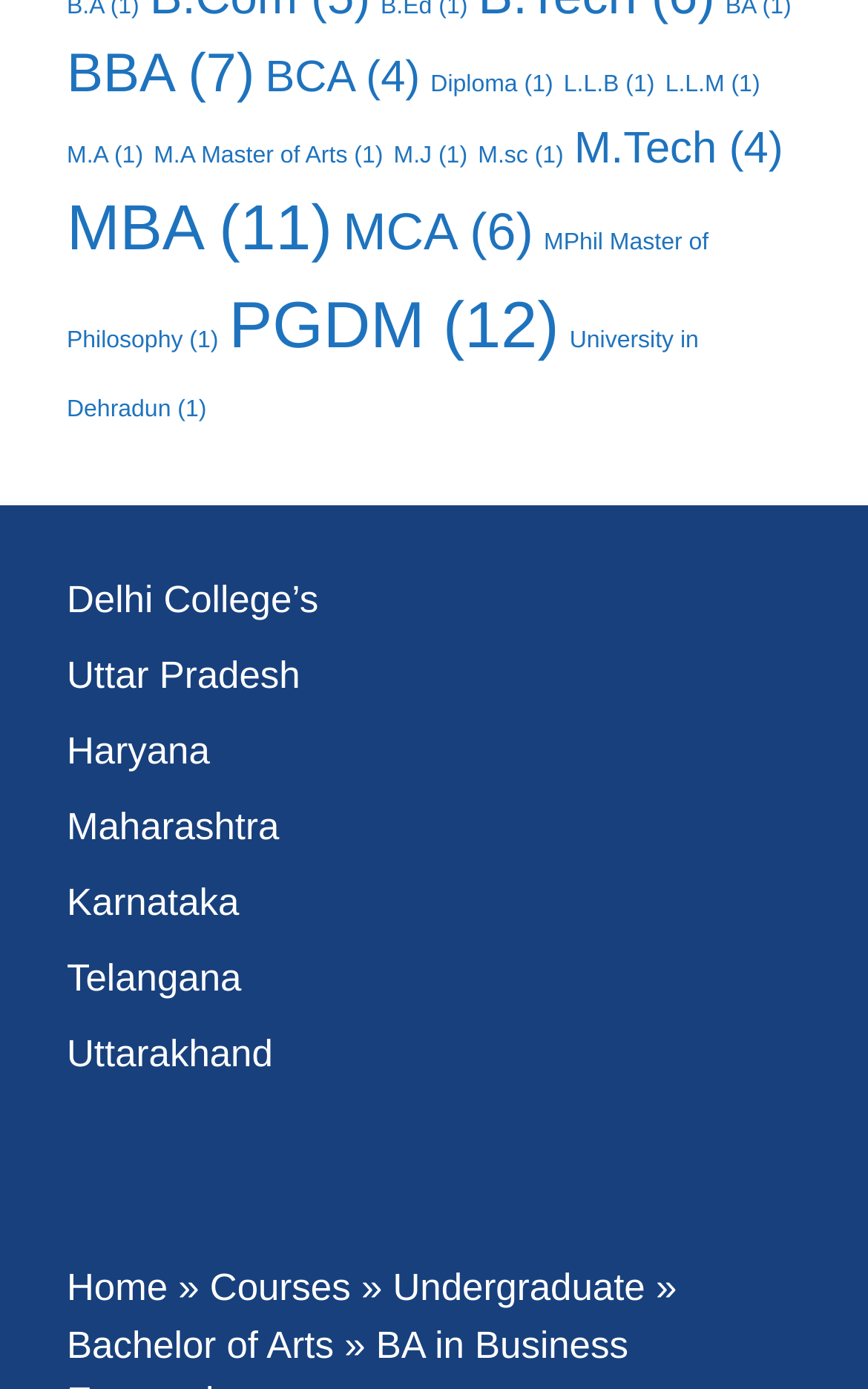How many items are listed under the M.Tech course?
Please provide a single word or phrase as the answer based on the screenshot.

4